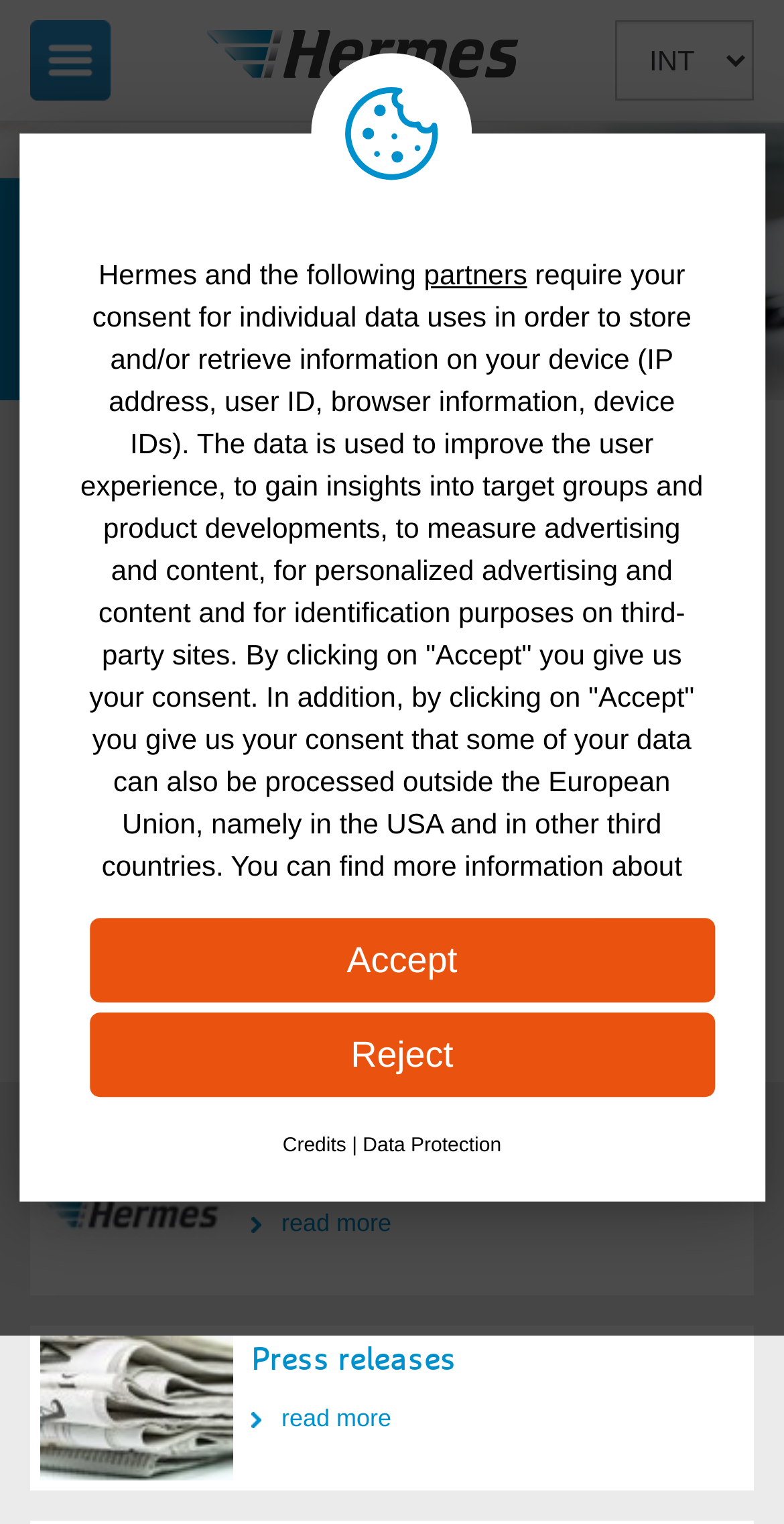Determine the bounding box coordinates for the clickable element required to fulfill the instruction: "Read more about responsibility". Provide the coordinates as four float numbers between 0 and 1, i.e., [left, top, right, bottom].

[0.321, 0.34, 0.949, 0.364]